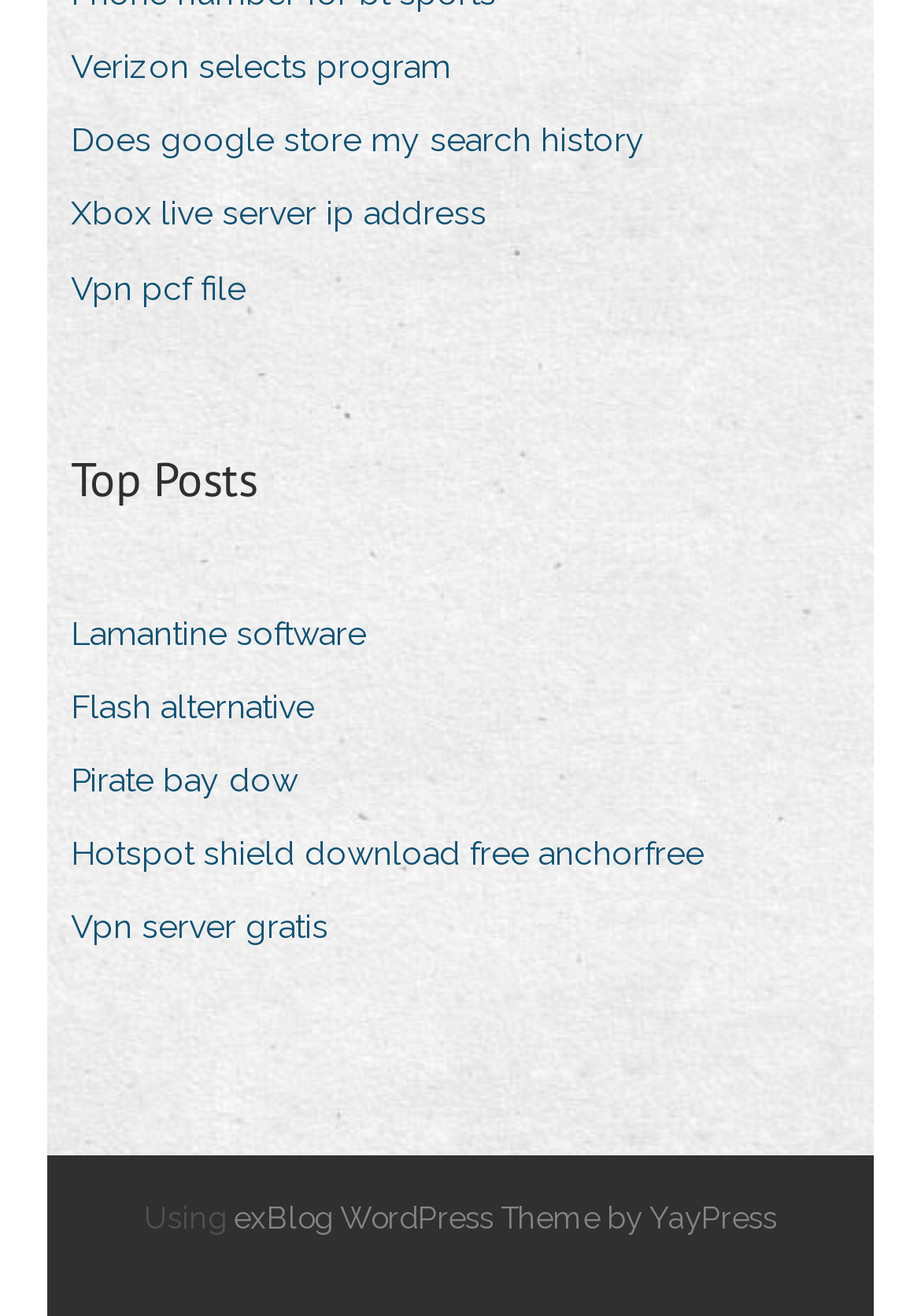Please specify the bounding box coordinates of the clickable region to carry out the following instruction: "Go to Lamantine software". The coordinates should be four float numbers between 0 and 1, in the format [left, top, right, bottom].

[0.077, 0.457, 0.436, 0.506]